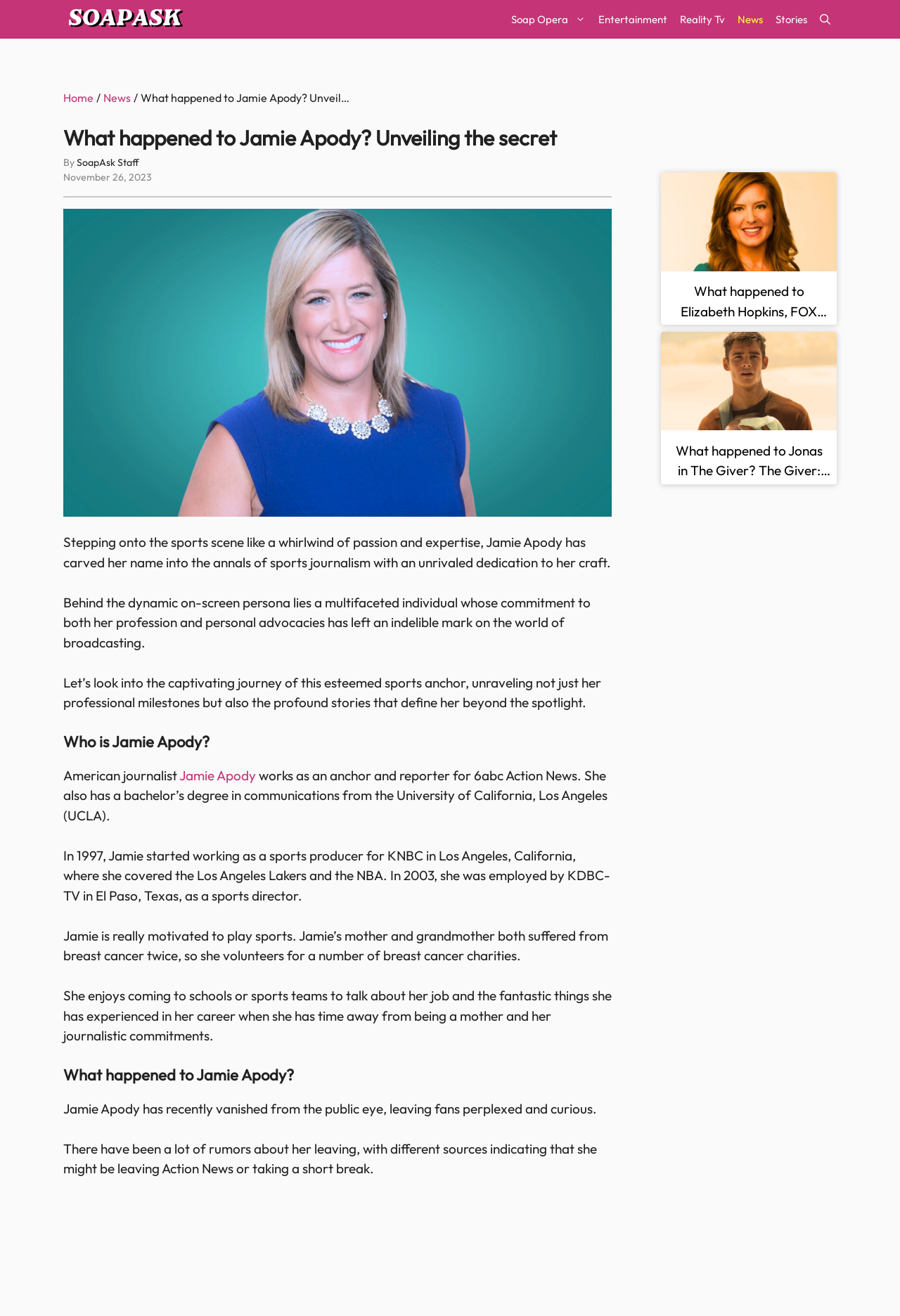Can you give a comprehensive explanation to the question given the content of the image?
How many images are on the webpage?

There are three images on the webpage, one with the caption 'On the journey of Jamie Apody’s career, life and more', one with the caption 'Elizabeth Hopkins has gone after 13 years from FOX 25.', and one with the caption 'What does The Giver ending mean?'.